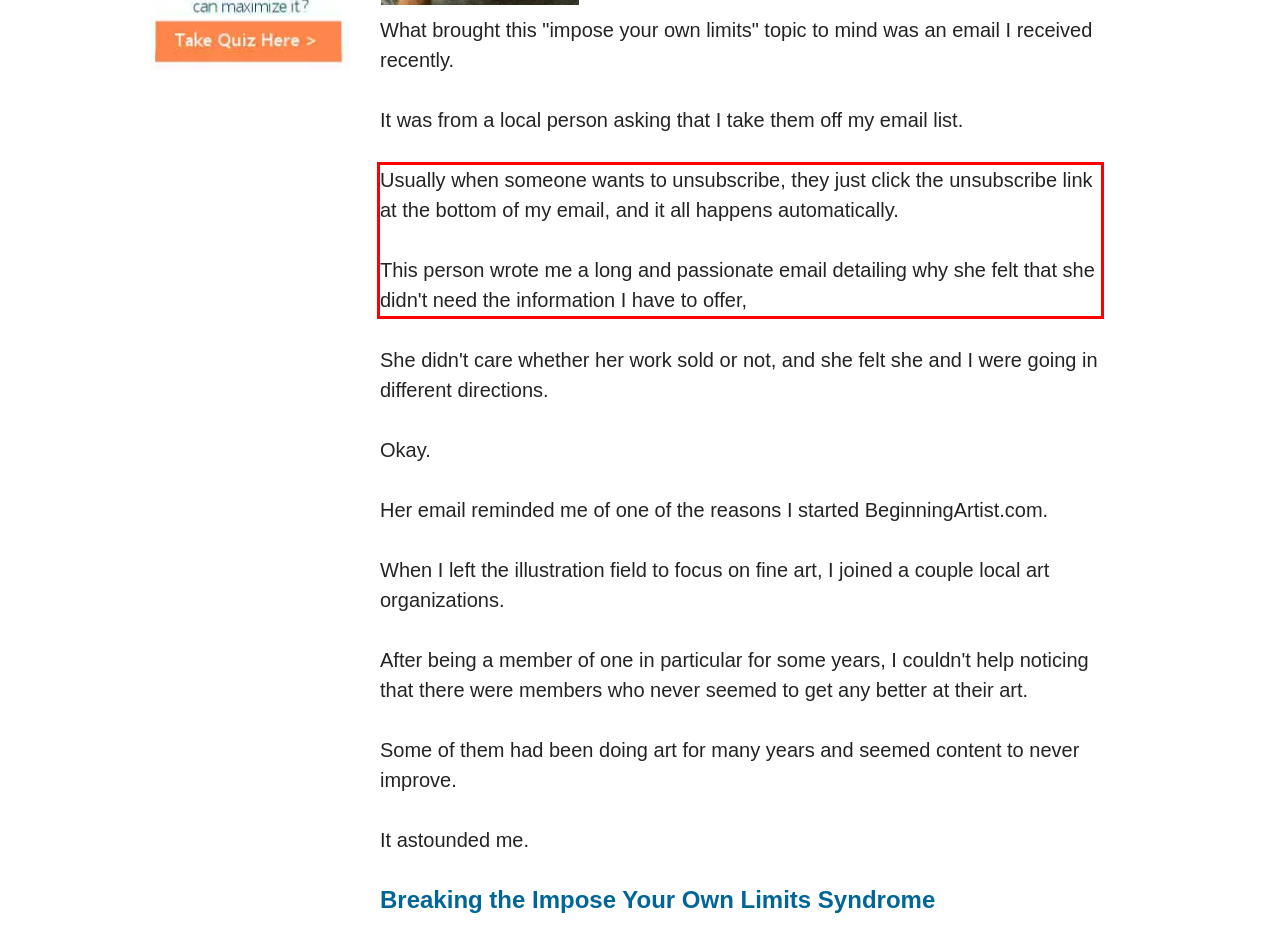Review the webpage screenshot provided, and perform OCR to extract the text from the red bounding box.

Usually when someone wants to unsubscribe, they just click the unsubscribe link at the bottom of my email, and it all happens automatically. This person wrote me a long and passionate email detailing why she felt that she didn't need the information I have to offer,